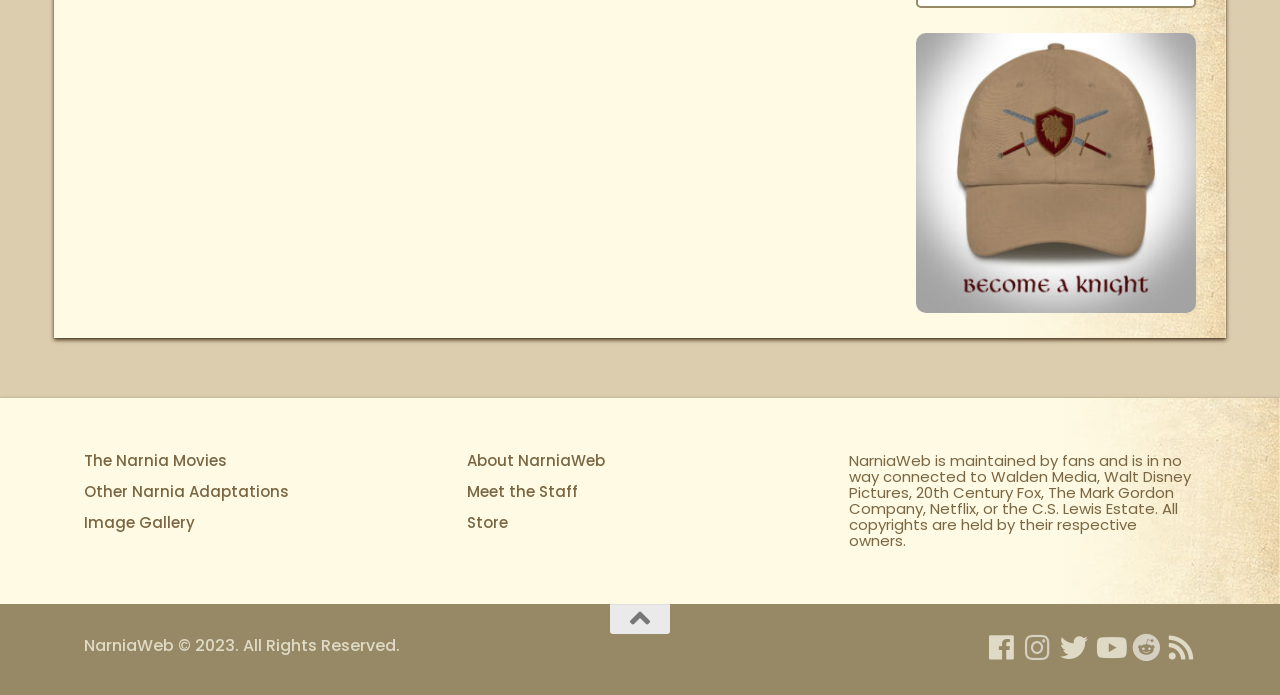What is the purpose of the website?
Based on the image, answer the question with a single word or brief phrase.

Narnia fan site